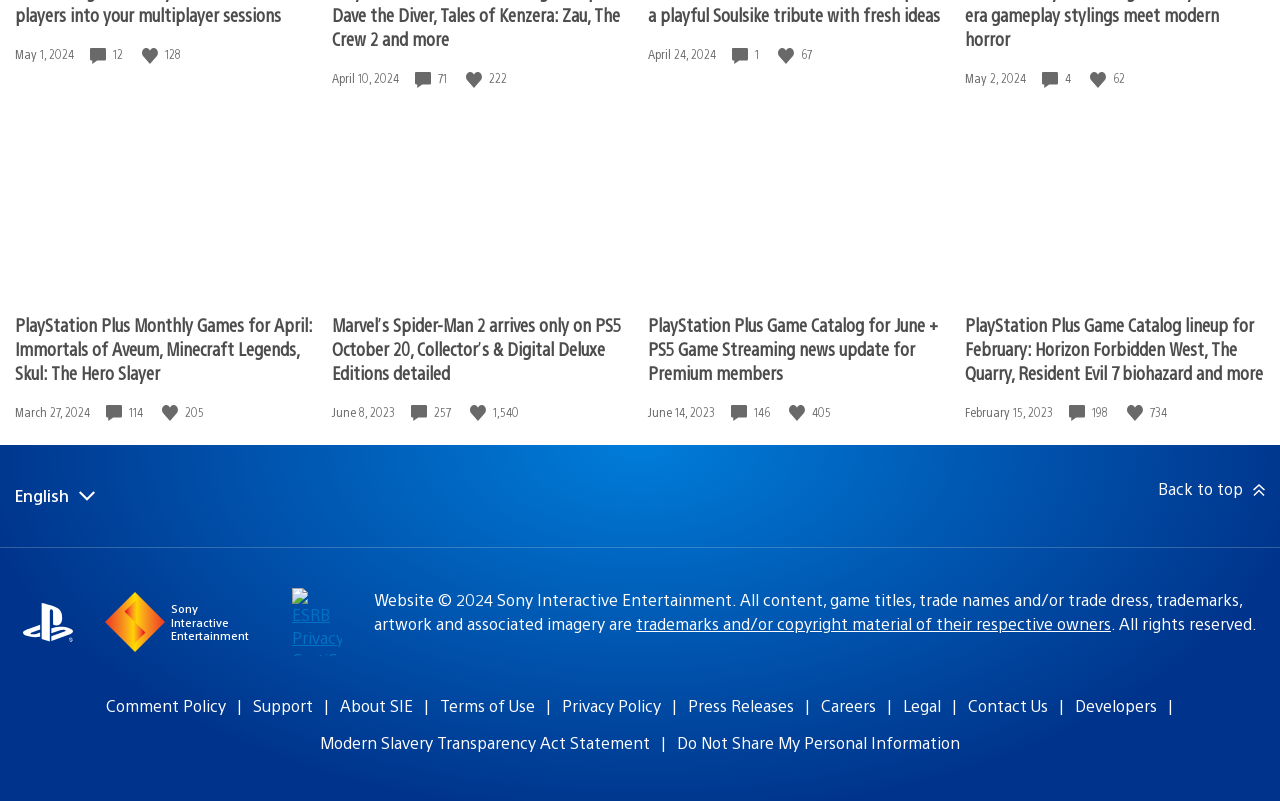Locate the bounding box coordinates of the UI element described by: "Developers". The bounding box coordinates should consist of four float numbers between 0 and 1, i.e., [left, top, right, bottom].

[0.84, 0.868, 0.904, 0.894]